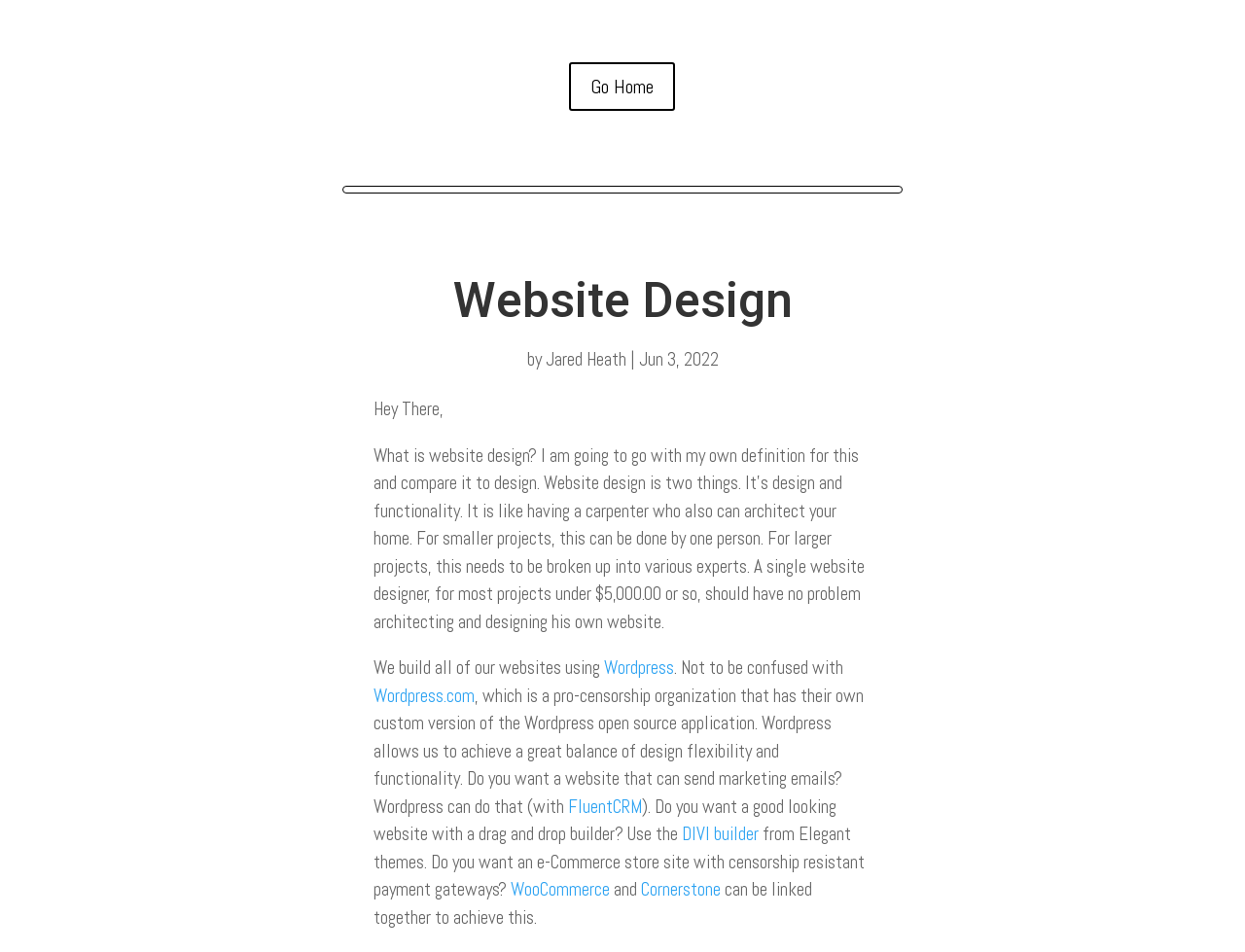Please answer the following question as detailed as possible based on the image: 
What is the name of the drag and drop builder mentioned?

The webpage mentions that the DIVI builder from Elegant themes can be used to create a good looking website with a drag and drop builder.